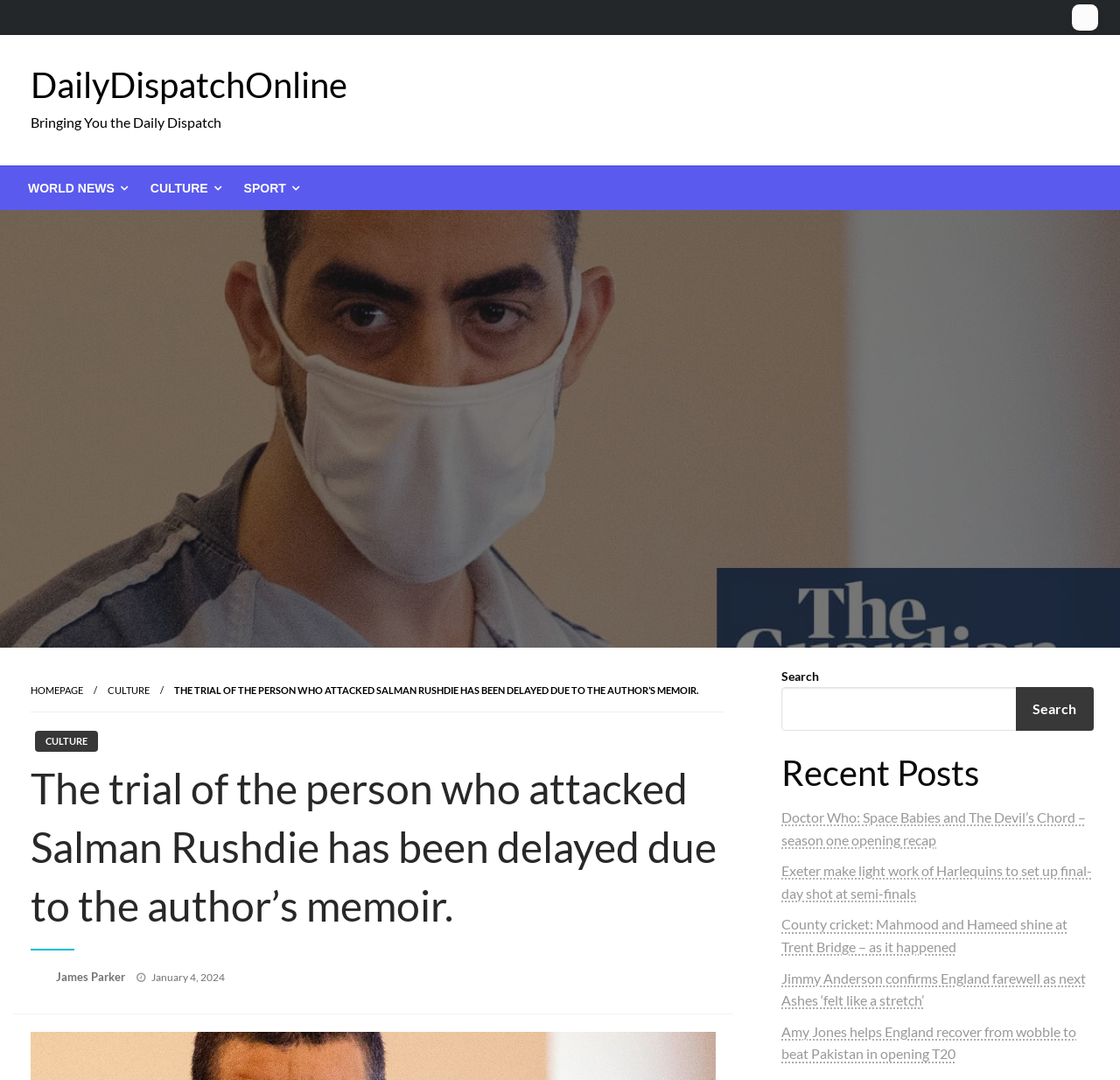Offer an in-depth caption of the entire webpage.

The webpage appears to be a news article page from DailyDispatchOnline. At the top, there is a horizontal menu bar with three menu items: "World News", "Culture", and "Sport". Below the menu bar, there is a heading that reads "DailyDispatchOnline" and a link to the same website.

The main content of the page is an article about the trial of the person who attacked Salman Rushdie being delayed due to the author's memoir. The article title is prominently displayed in a large font, and there is an image related to the article above the title. The article text is summarized as "The court case for the individual charged with stabbing Salman Rushdie has been delayed due to the release of the author’s memoir detailing the incident."

To the right of the article title, there are links to the homepage and the "Culture" section. Below the article title, there is a byline that reads "James Parker" and a date "January 4, 2024". 

On the right side of the page, there is a search bar with a search button. Below the search bar, there is a heading that reads "Recent Posts" followed by a list of five links to other news articles.

Overall, the webpage has a clean and organized layout, with clear headings and concise text. The main article is prominently displayed, and the related links and search bar are easily accessible.